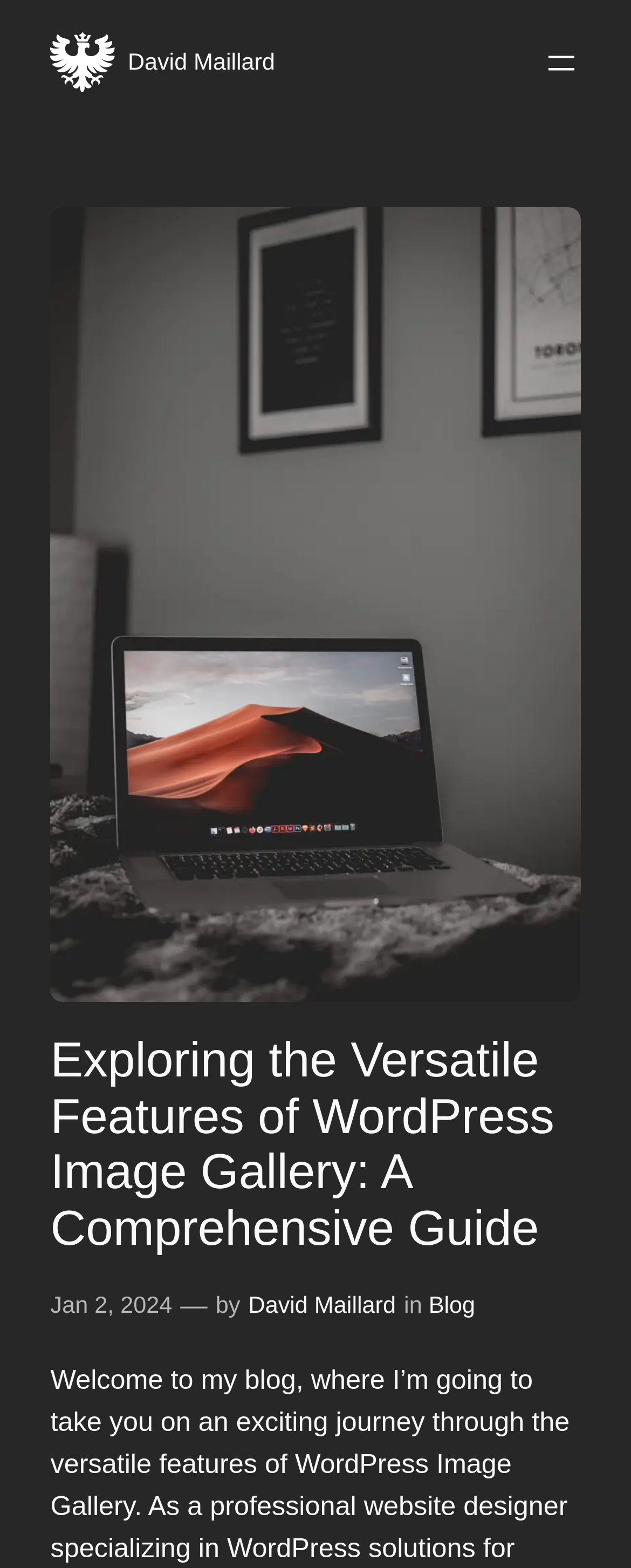Identify the bounding box for the given UI element using the description provided. Coordinates should be in the format (top-left x, top-left y, bottom-right x, bottom-right y) and must be between 0 and 1. Here is the description: Jan 2, 2024

[0.08, 0.825, 0.273, 0.841]